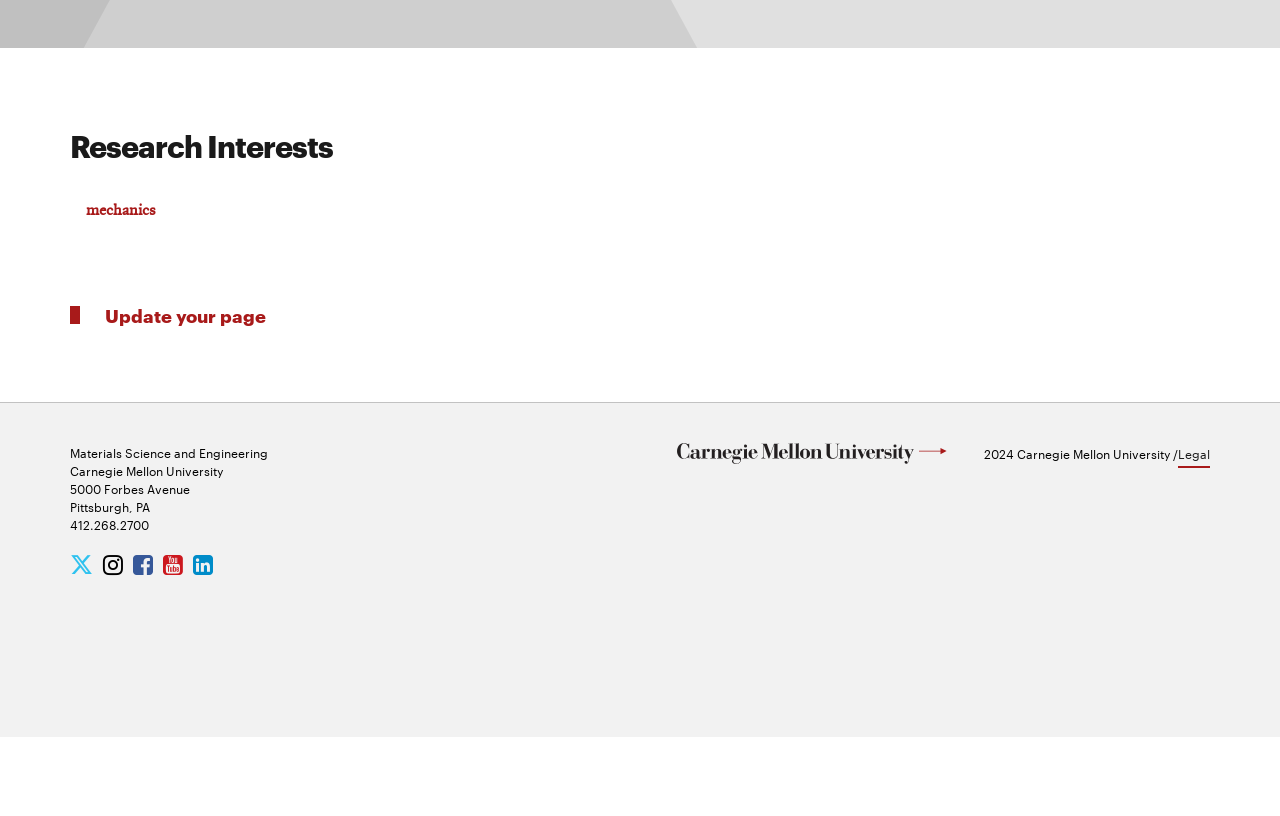Determine the bounding box coordinates of the clickable element necessary to fulfill the instruction: "Go to Carnegie Mellon homepage". Provide the coordinates as four float numbers within the 0 to 1 range, i.e., [left, top, right, bottom].

[0.529, 0.63, 0.714, 0.656]